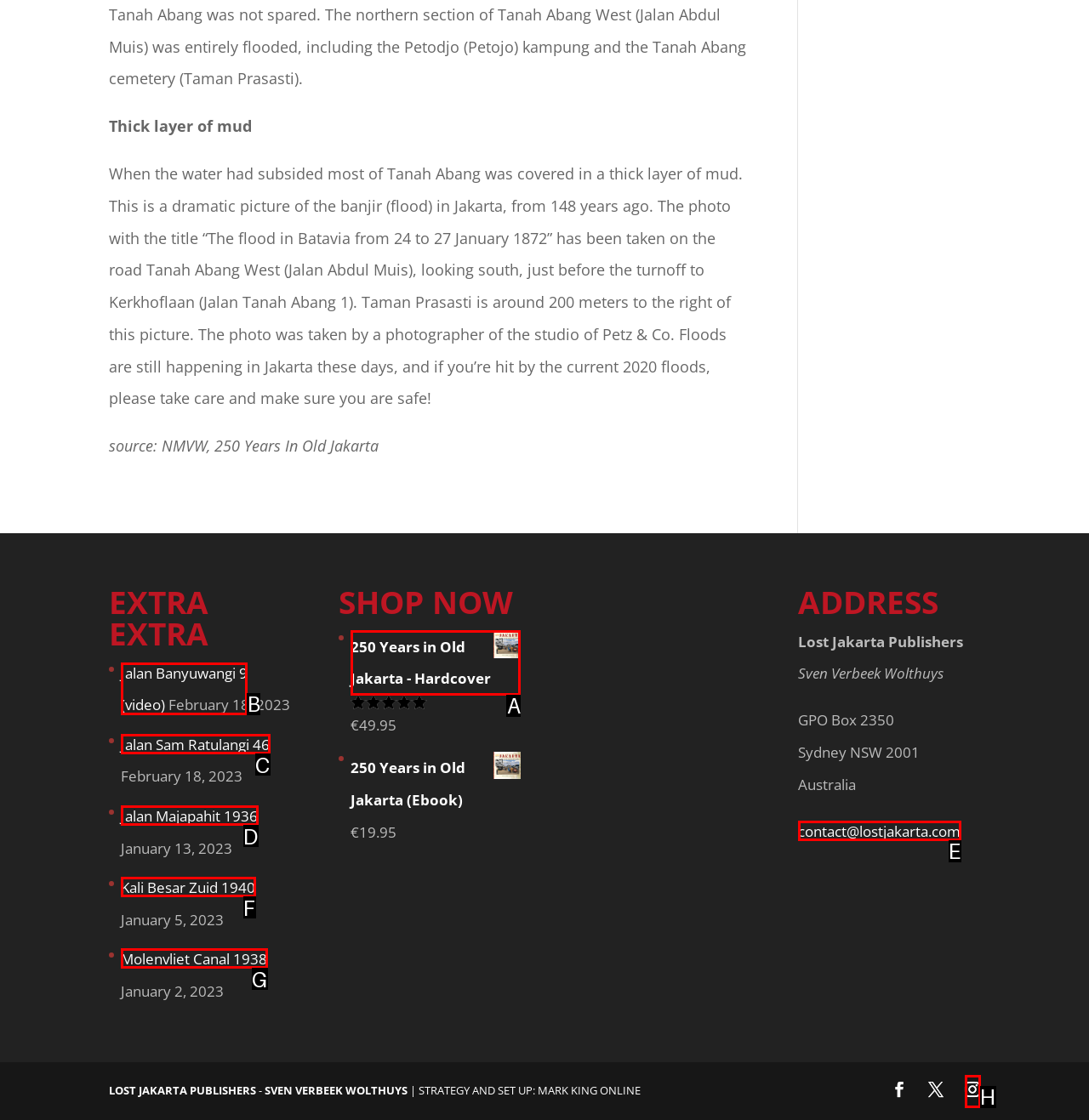Based on the choices marked in the screenshot, which letter represents the correct UI element to perform the task: Click on 'Jalan Banyuwangi 9' to watch a video?

B